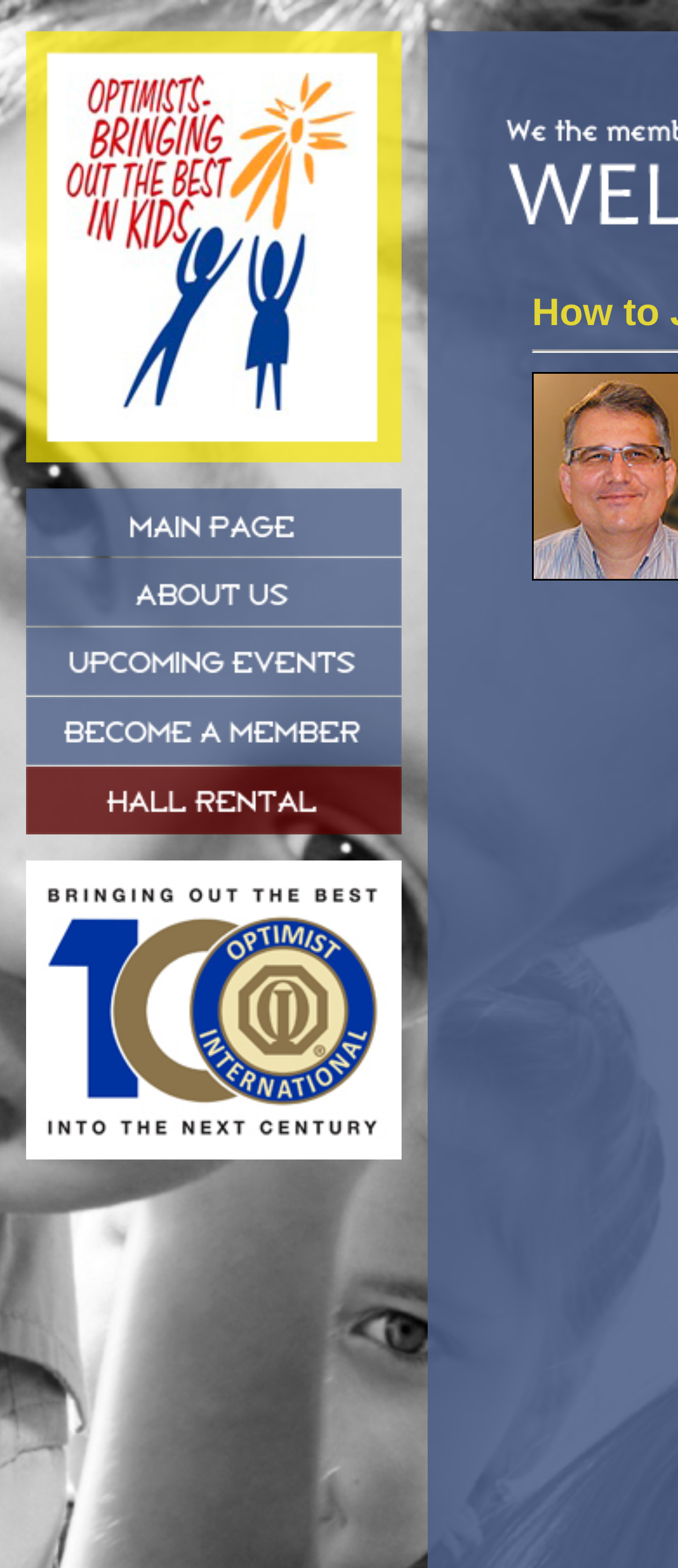Answer briefly with one word or phrase:
How many images are on the webpage?

6